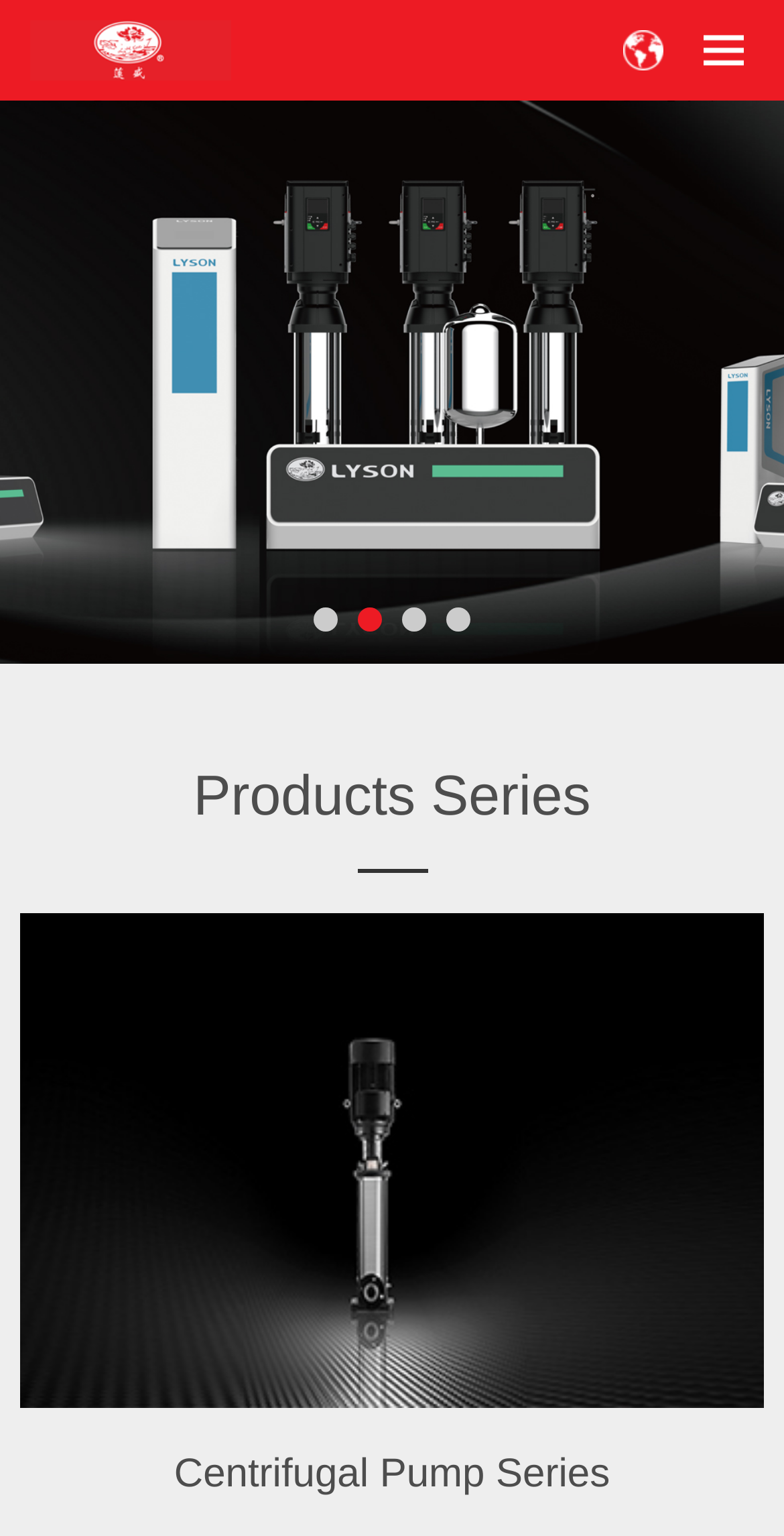What type of industry is the company primarily involved in?
Answer the question based on the image using a single word or a brief phrase.

Manufacturing